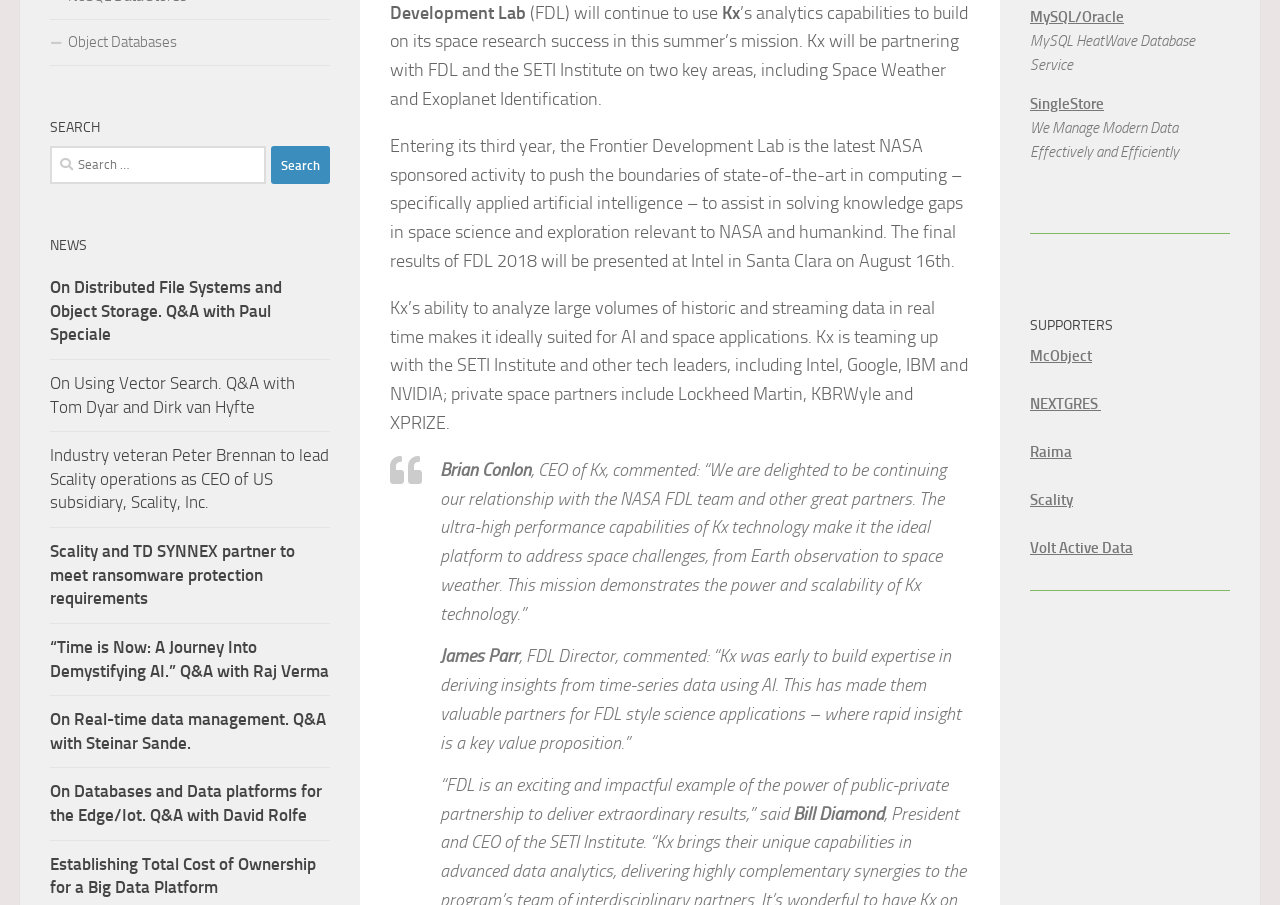Please find the bounding box coordinates in the format (top-left x, top-left y, bottom-right x, bottom-right y) for the given element description. Ensure the coordinates are floating point numbers between 0 and 1. Description: NEXTGRES

[0.805, 0.436, 0.86, 0.456]